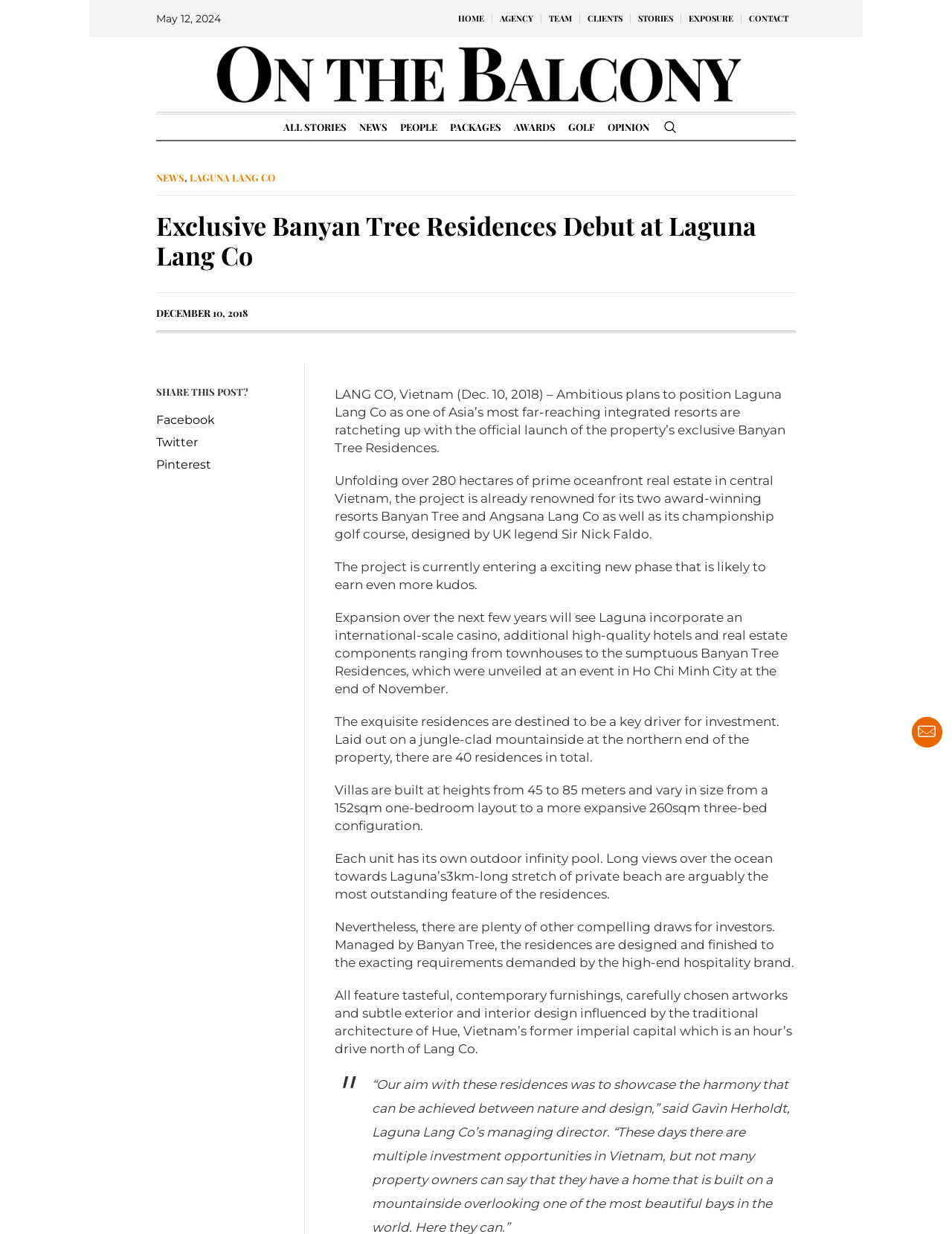Given the following UI element description: "Laguna Lang Co", find the bounding box coordinates in the webpage screenshot.

[0.199, 0.139, 0.289, 0.149]